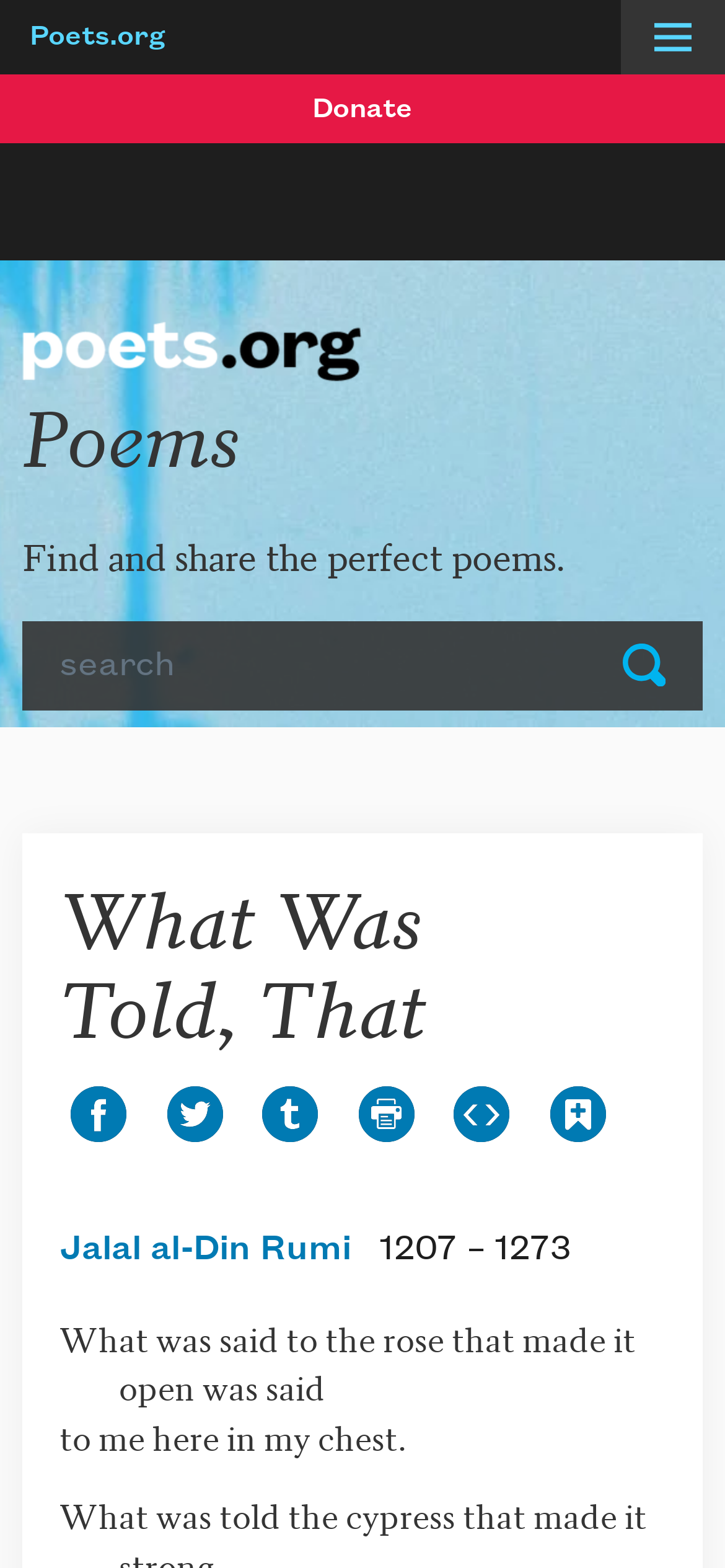Identify the bounding box coordinates for the UI element described as: "Buy Bus Ticket".

None